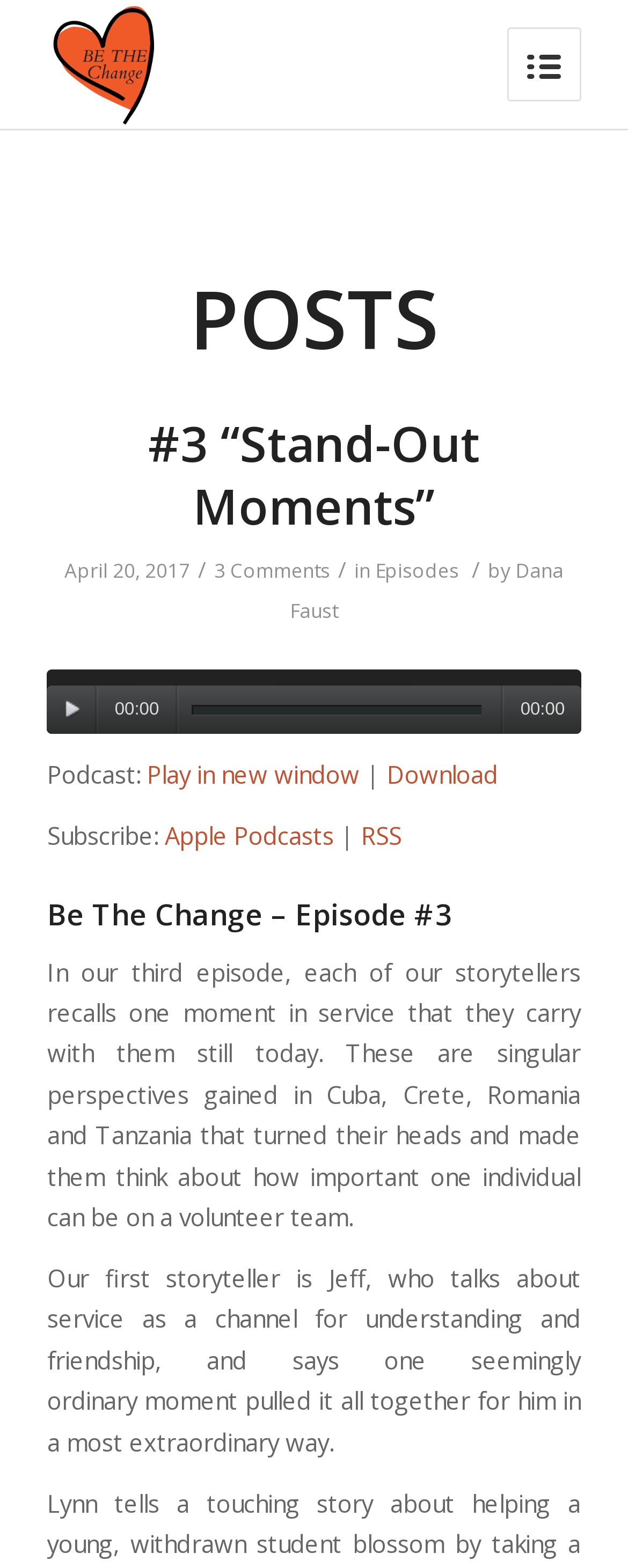What are the options to subscribe to the podcast?
We need a detailed and exhaustive answer to the question. Please elaborate.

The options to subscribe to the podcast can be found in the links below the audio player. There are two options: 'Apple Podcasts' and 'RSS', which are separated by a vertical bar character.